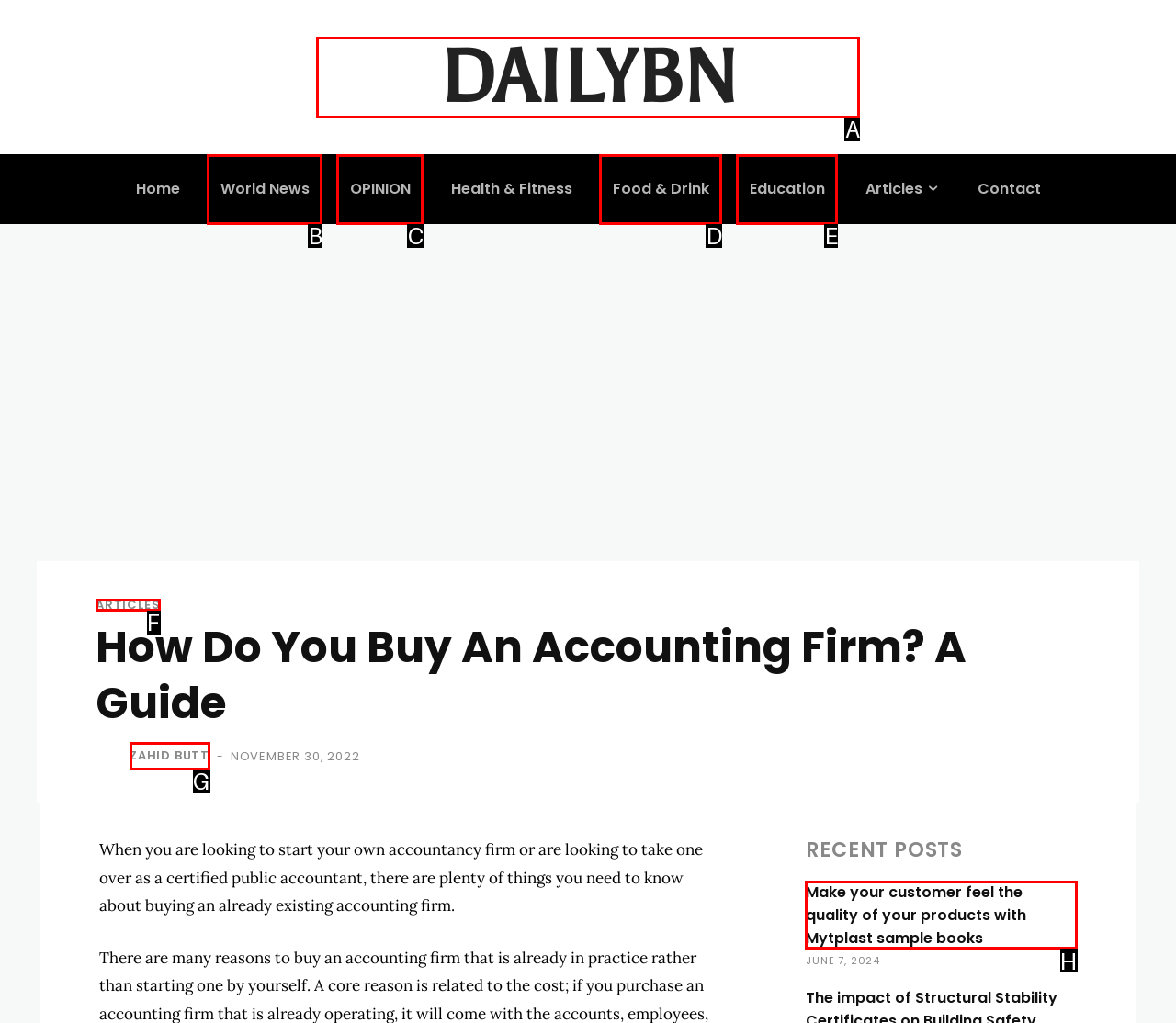Which option should you click on to fulfill this task: read article about Mytplast sample books? Answer with the letter of the correct choice.

H